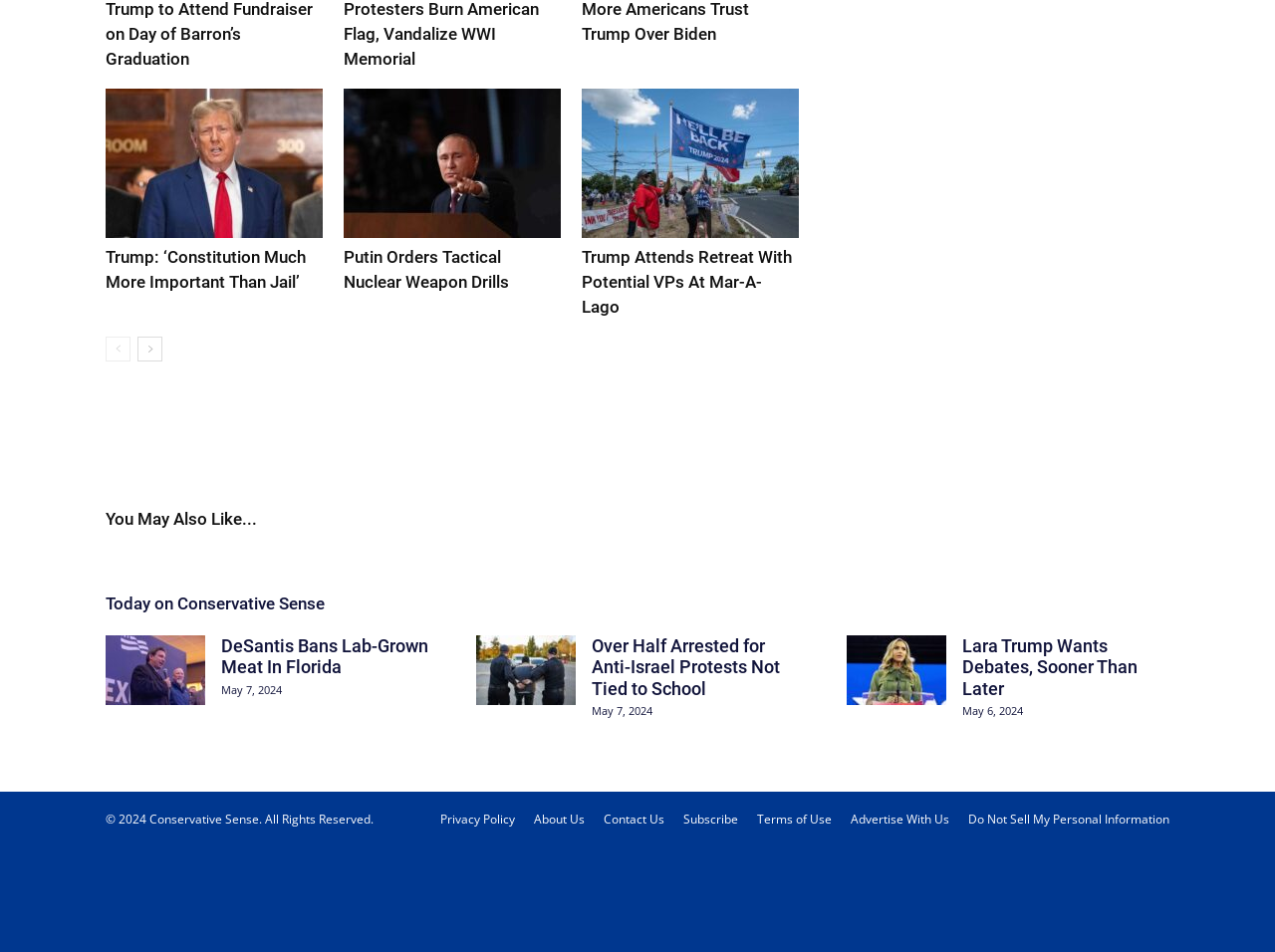Provide the bounding box coordinates of the HTML element described as: "Today on Conservative Sense". The bounding box coordinates should be four float numbers between 0 and 1, i.e., [left, top, right, bottom].

[0.083, 0.618, 0.255, 0.65]